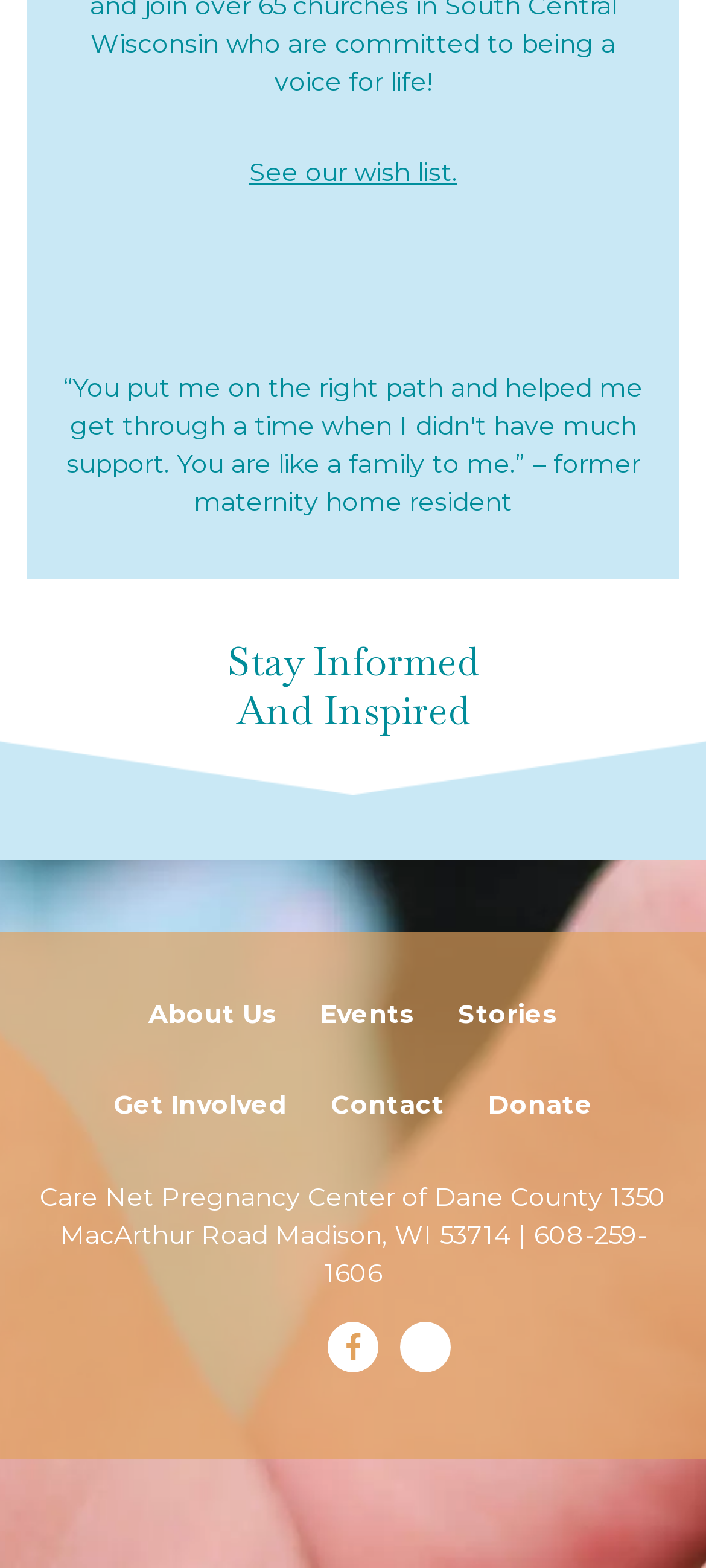What is the phone number of Care Net Pregnancy Center?
Observe the image and answer the question with a one-word or short phrase response.

608-259-1606